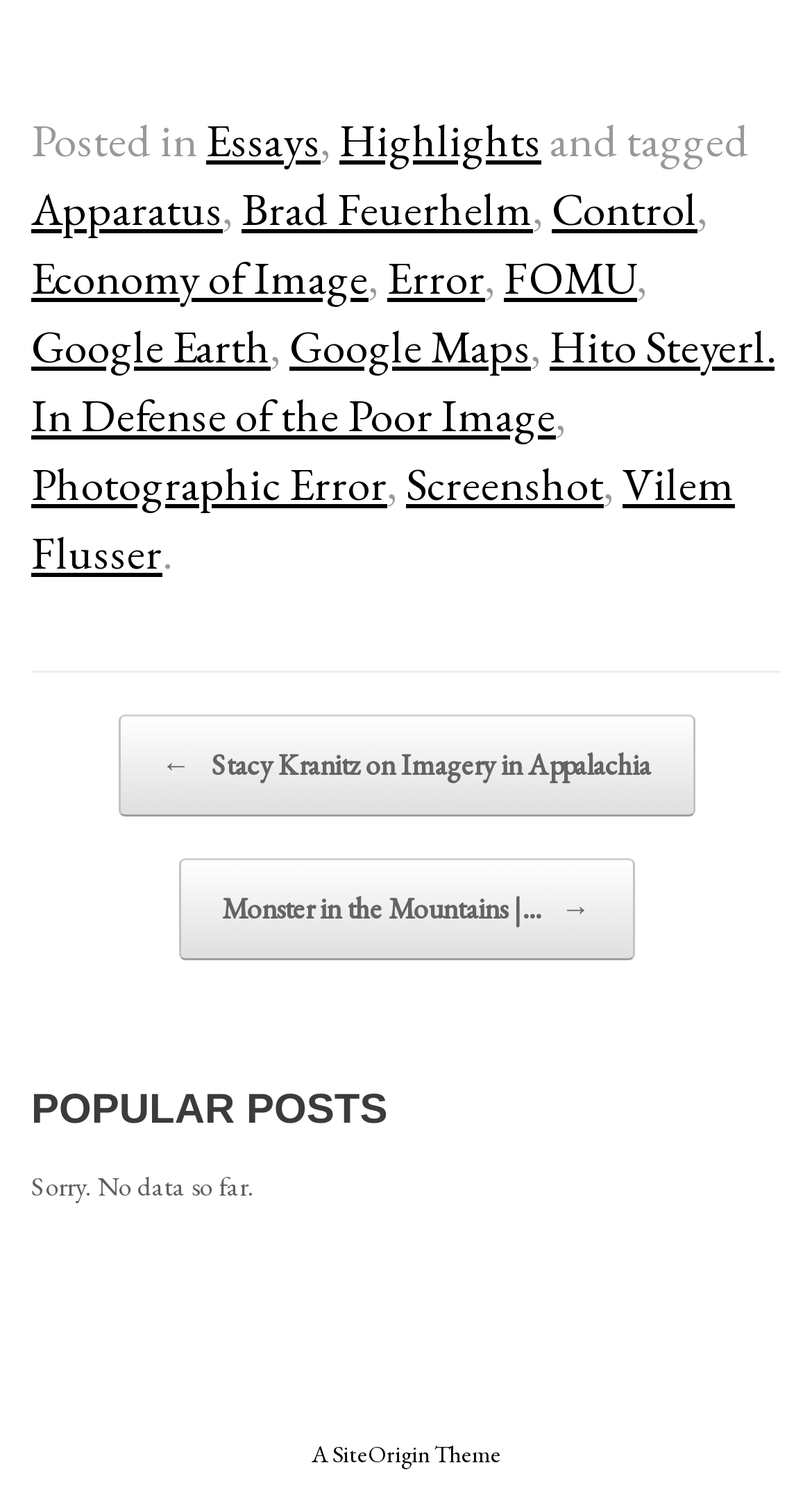How many links are there in the post navigation section?
Could you answer the question with a detailed and thorough explanation?

The post navigation section is headed by the text 'Post navigation'. Below this heading, there are two links: '← Stacy Kranitz on Imagery in Appalachia' and 'Monster in the Mountains |… →'. Therefore, there are two links in the post navigation section.